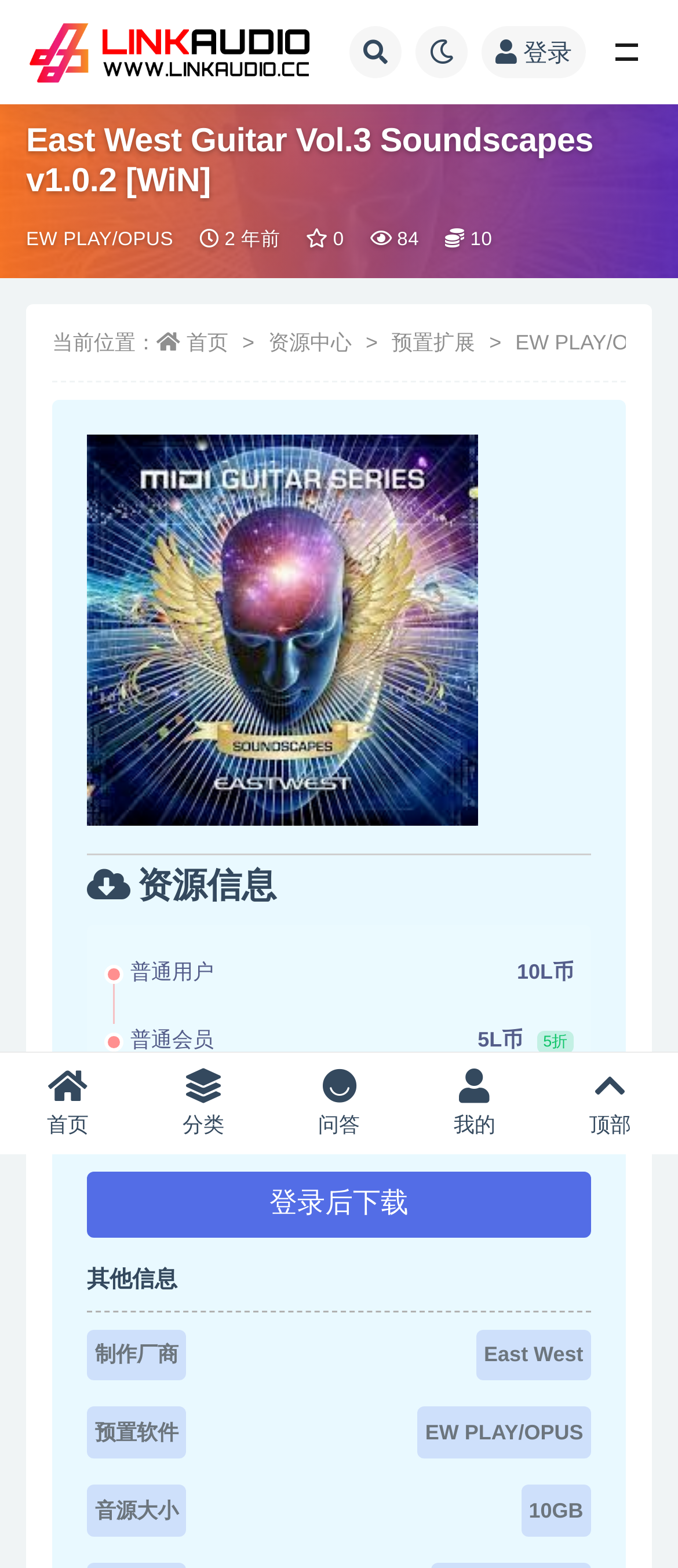Determine the bounding box coordinates of the clickable element to complete this instruction: "select all resources". Provide the coordinates in the format of four float numbers between 0 and 1, [left, top, right, bottom].

[0.185, 0.039, 0.508, 0.081]